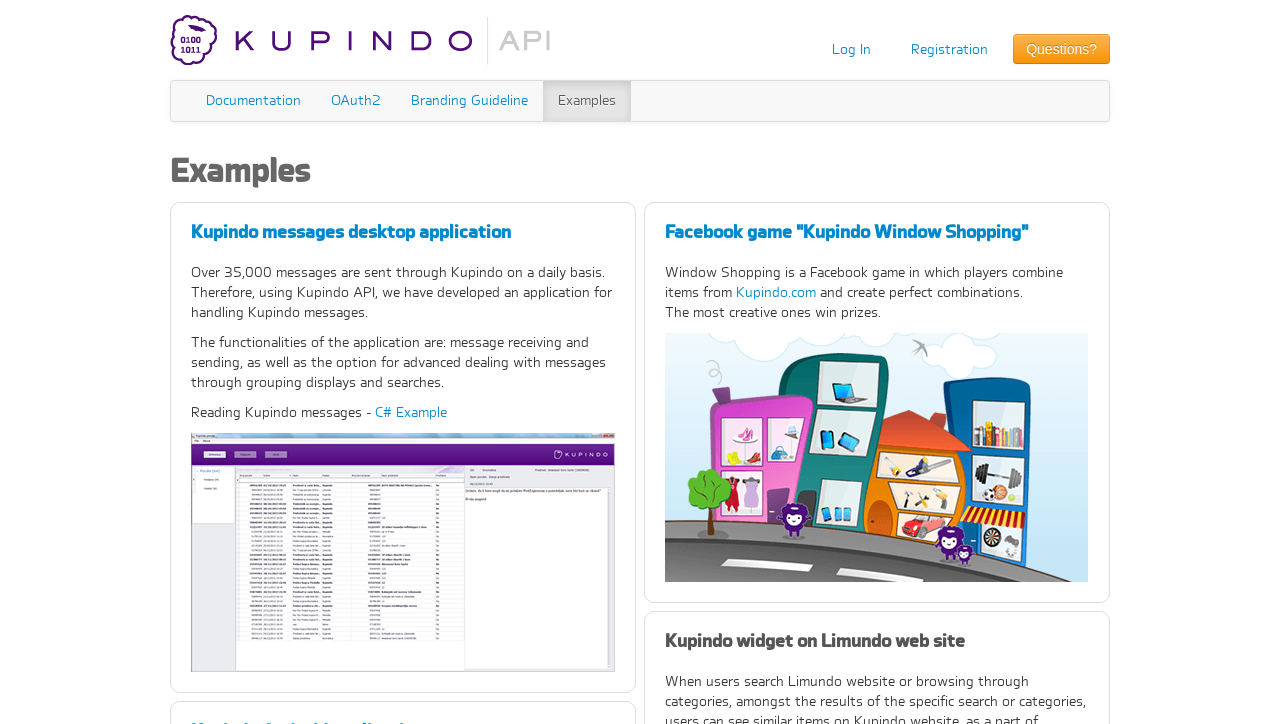Provide the bounding box coordinates for the UI element that is described as: "Partners".

None